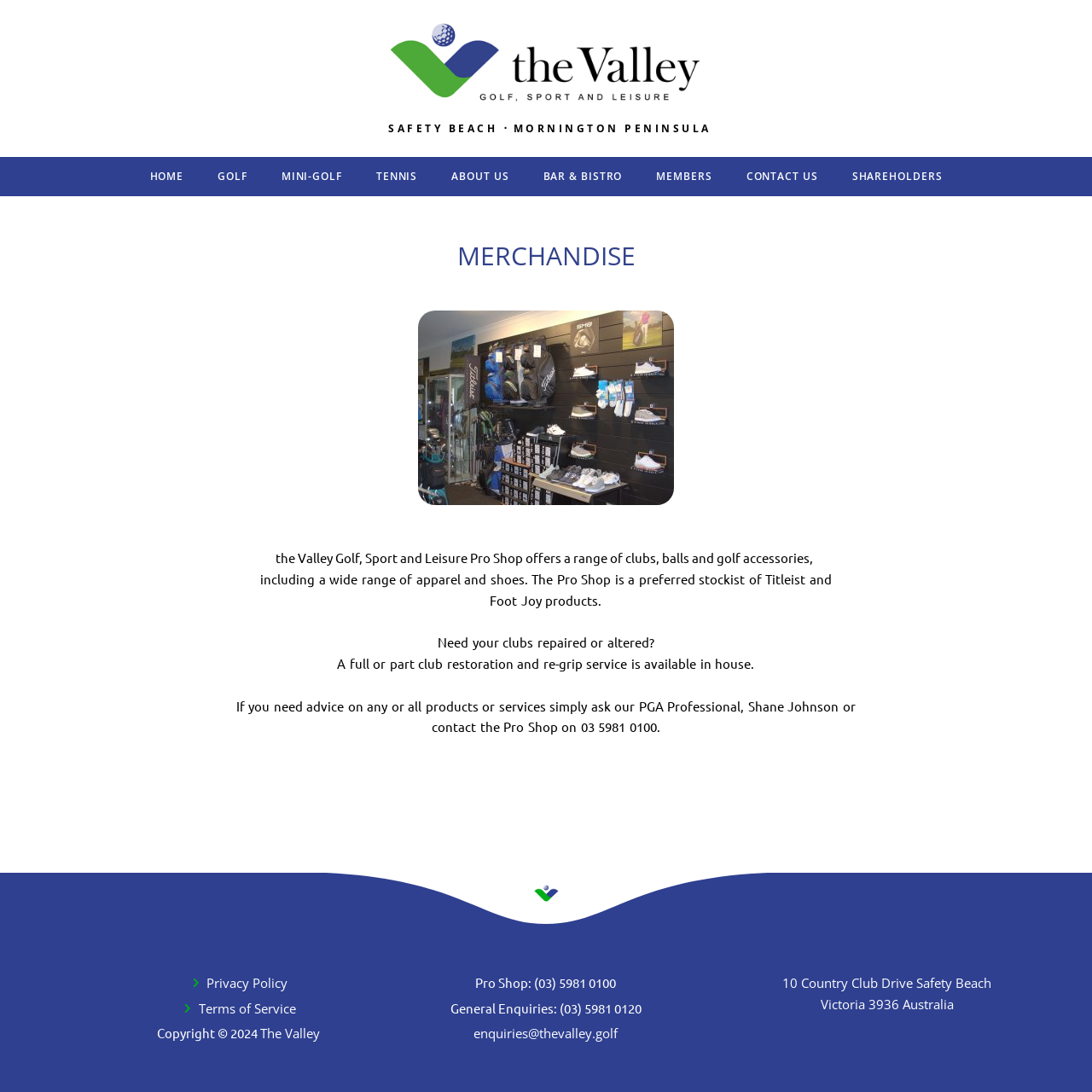Examine the screenshot and answer the question in as much detail as possible: What is the name of the golf course?

The name of the golf course can be found at the bottom of the webpage, where it says 'Copyright © 2024 The Valley'.